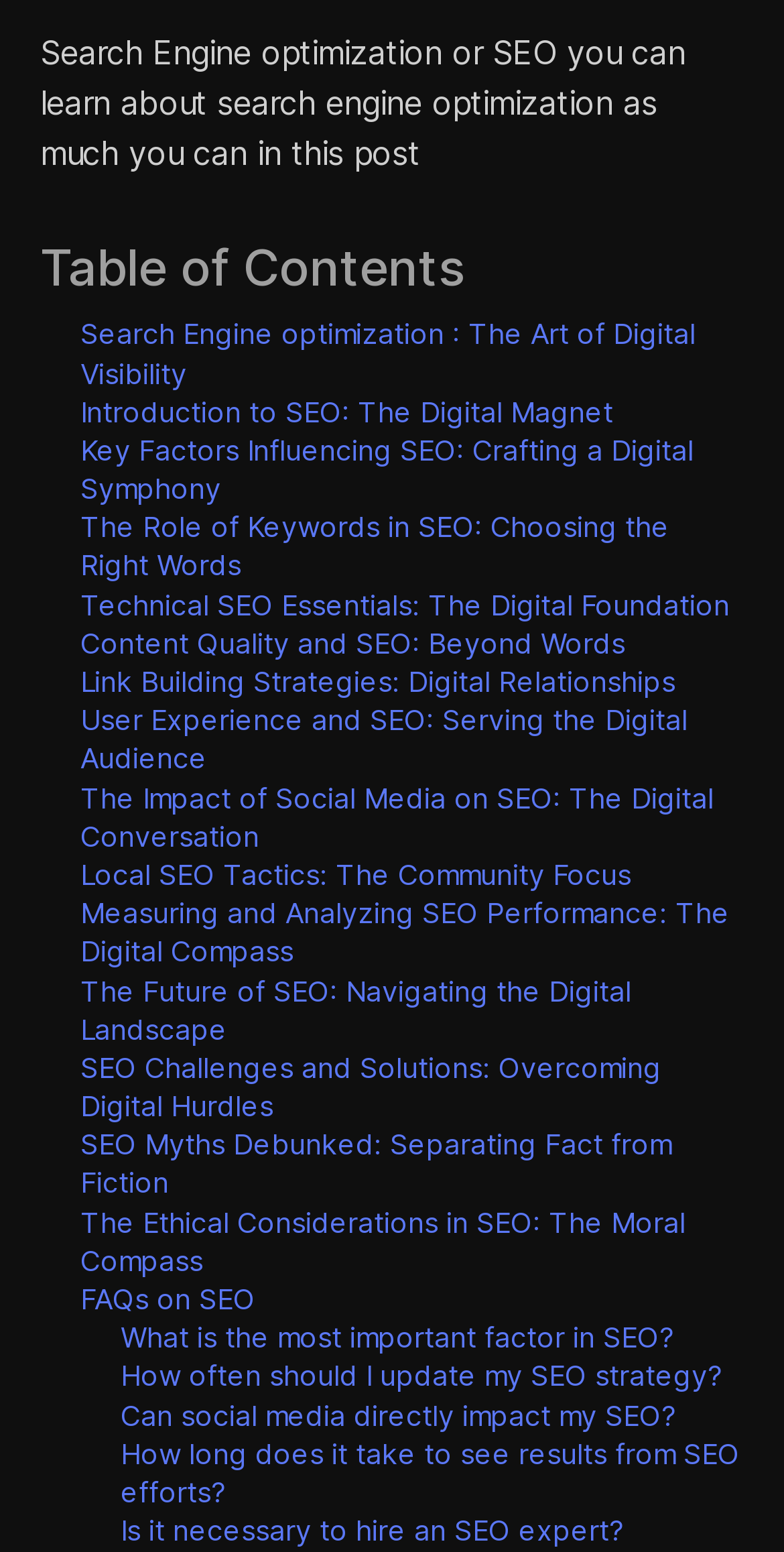Find the bounding box coordinates of the element's region that should be clicked in order to follow the given instruction: "Click on 'Search Engine optimization : The Art of Digital Visibility'". The coordinates should consist of four float numbers between 0 and 1, i.e., [left, top, right, bottom].

[0.103, 0.204, 0.887, 0.251]